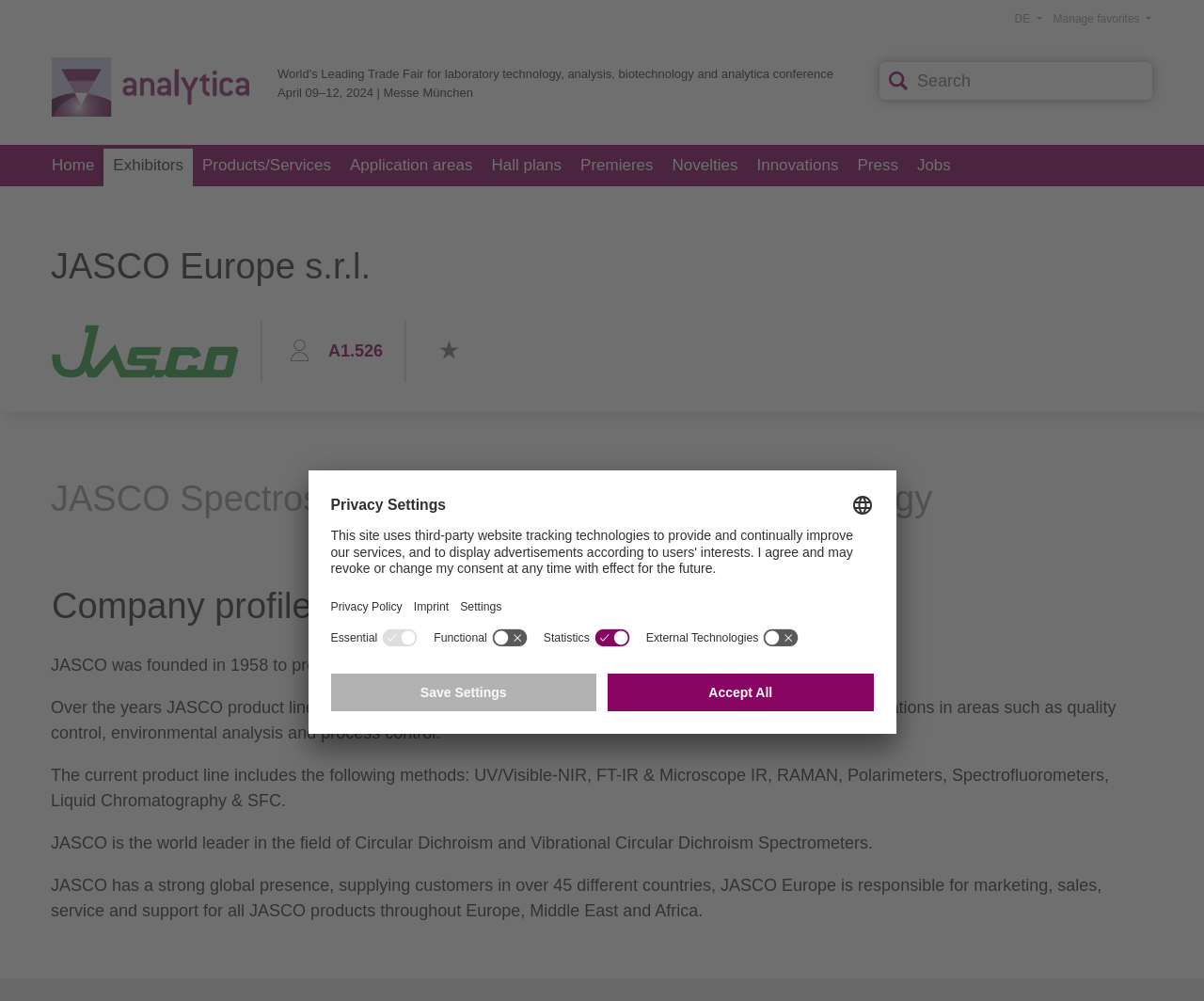Please answer the following query using a single word or phrase: 
What is the name of the company?

JASCO Europe s.r.l.